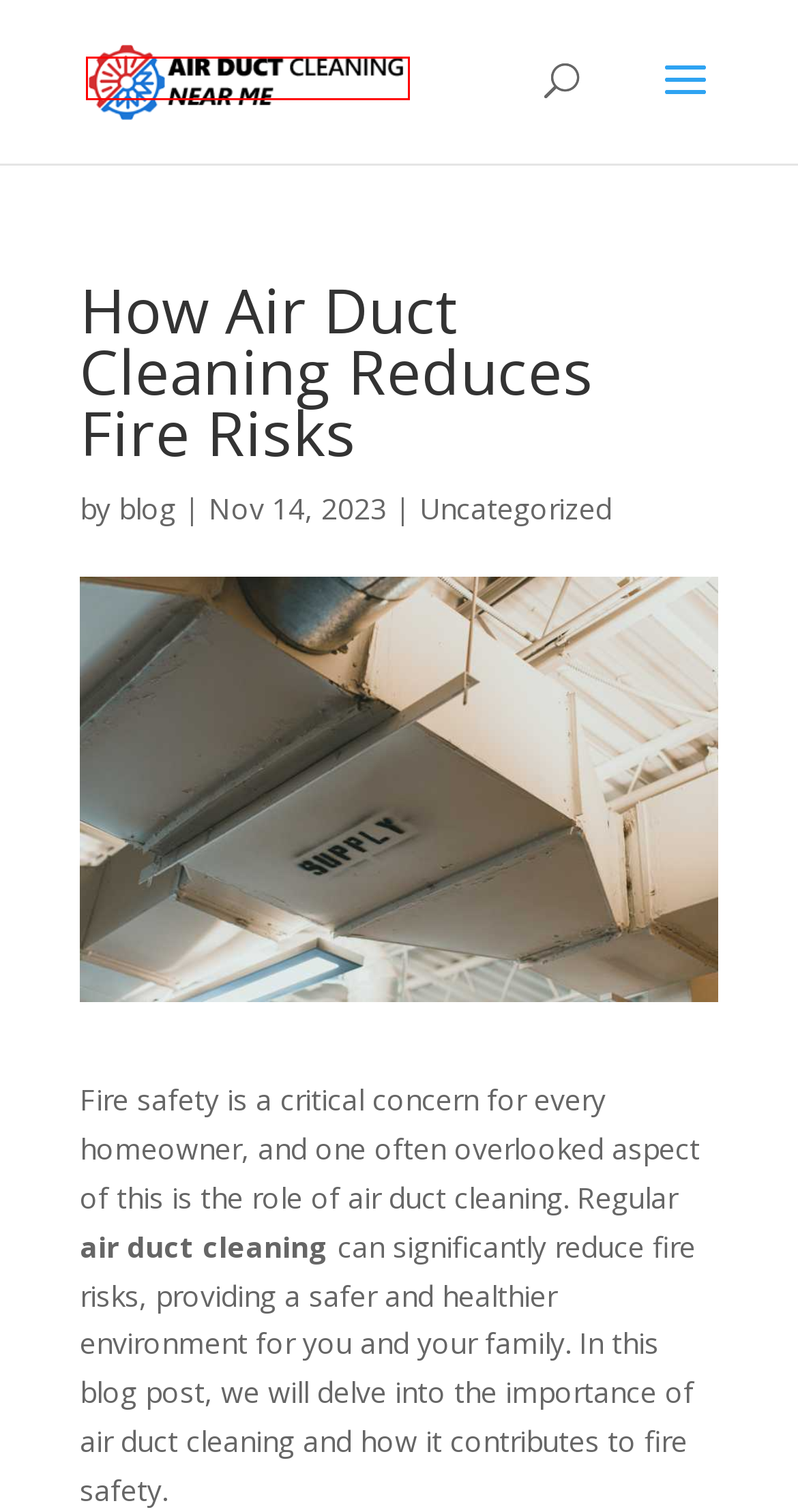You are provided with a screenshot of a webpage highlighting a UI element with a red bounding box. Choose the most suitable webpage description that matches the new page after clicking the element in the bounding box. Here are the candidates:
A. blog - Air Duct Cleaning Near Me
B. Contact Us - Air Duct Cleaning Near Me
C. Terms & Conditions - Air Duct Cleaning Near Me
D. Air Duct Cleaning Near Me - Air Duct Cleaning Near Me
E. Services - Air Duct Cleaning Near Me
F. About Us - Air Duct Cleaning Near Me
G. Privacy Policy - Air Duct Cleaning Near Me
H. Uncategorized - Air Duct Cleaning Near Me

D